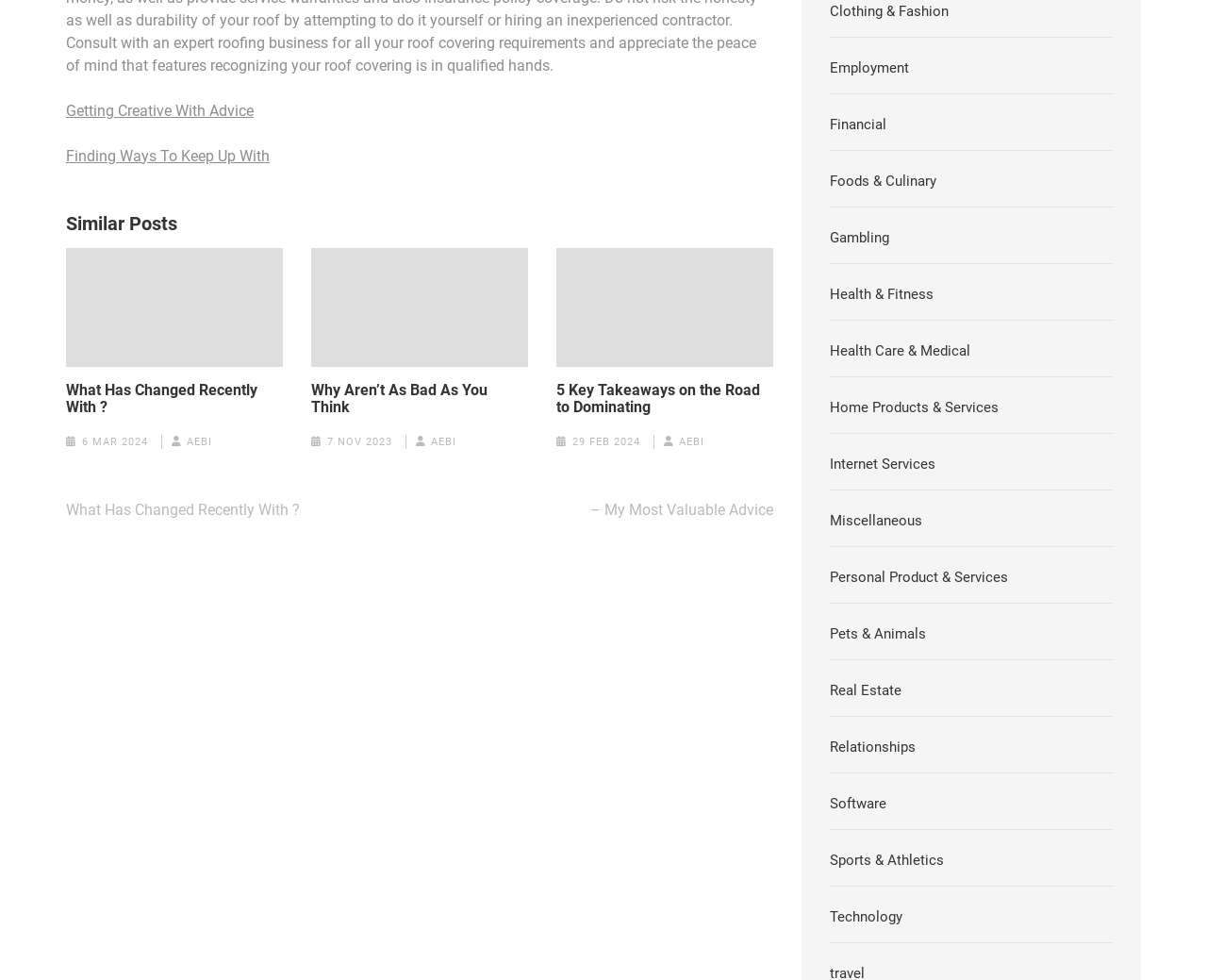Determine the bounding box coordinates of the area to click in order to meet this instruction: "Browse 'Clothing & Fashion' category".

[0.688, 0.002, 0.786, 0.02]